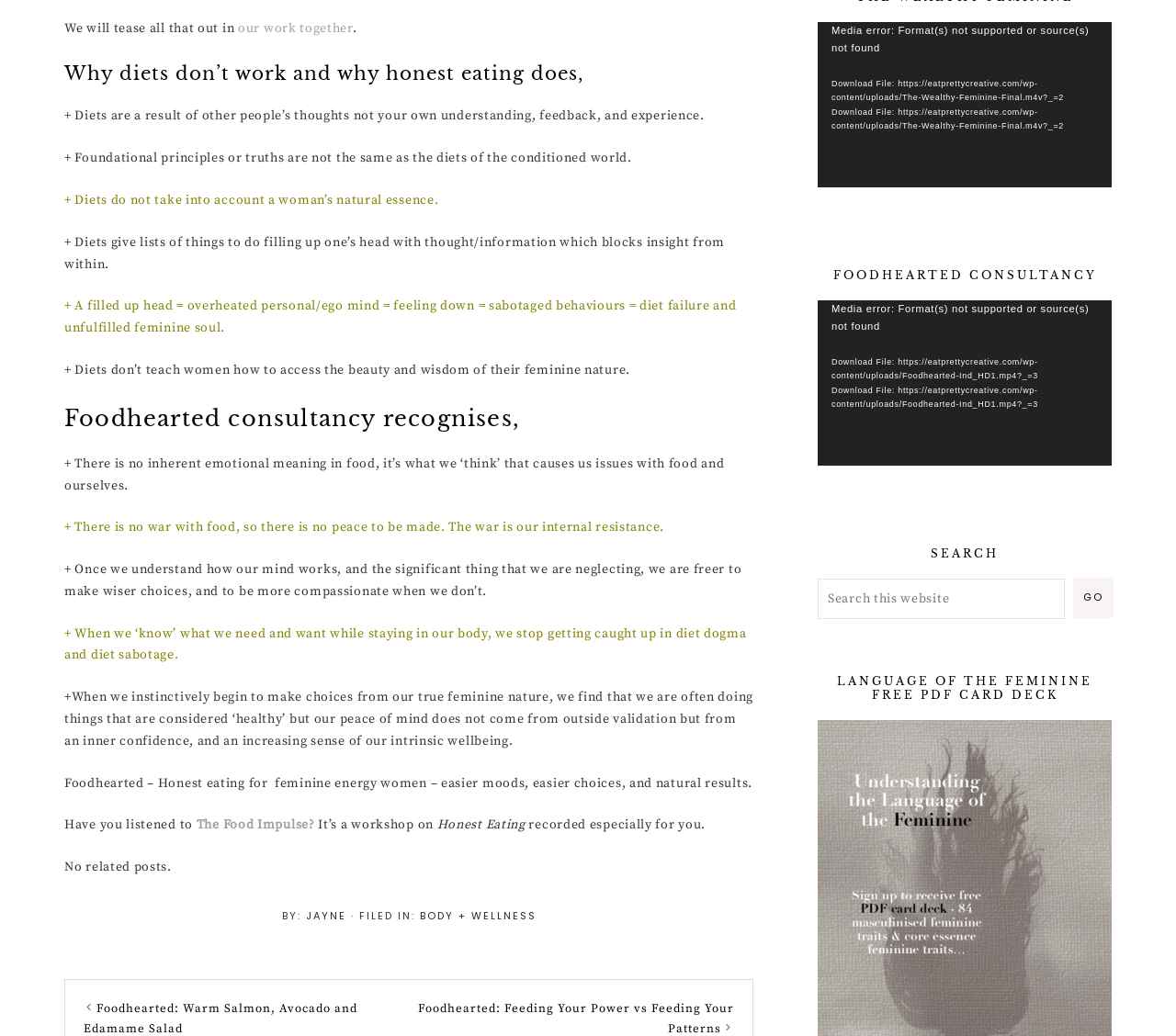Respond with a single word or phrase to the following question: What is the name of the PDF card deck mentioned on this webpage?

Language of the Feminine